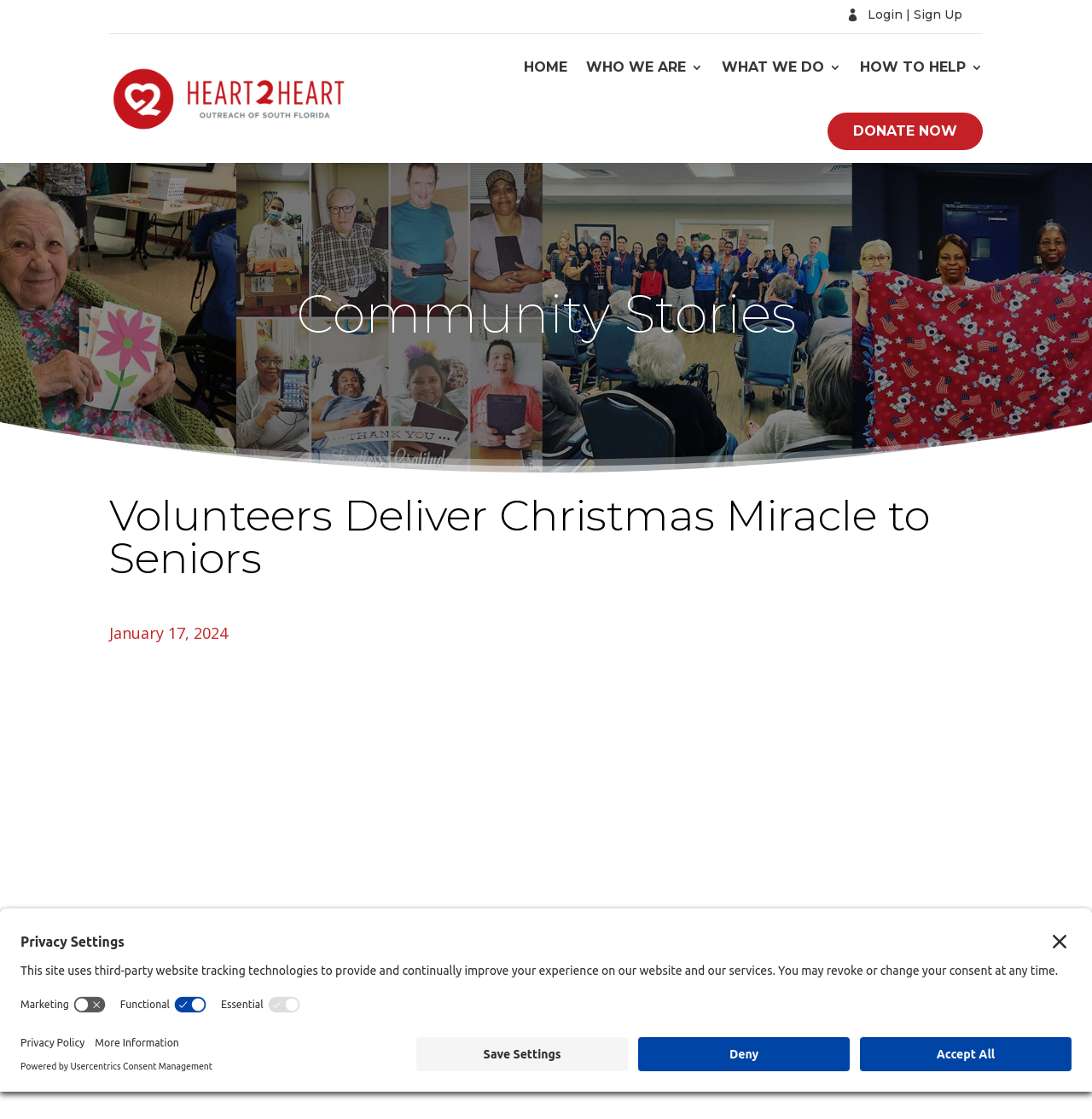Please provide a brief answer to the question using only one word or phrase: 
What is the title of the community story?

Volunteers Deliver Christmas Miracle to Seniors